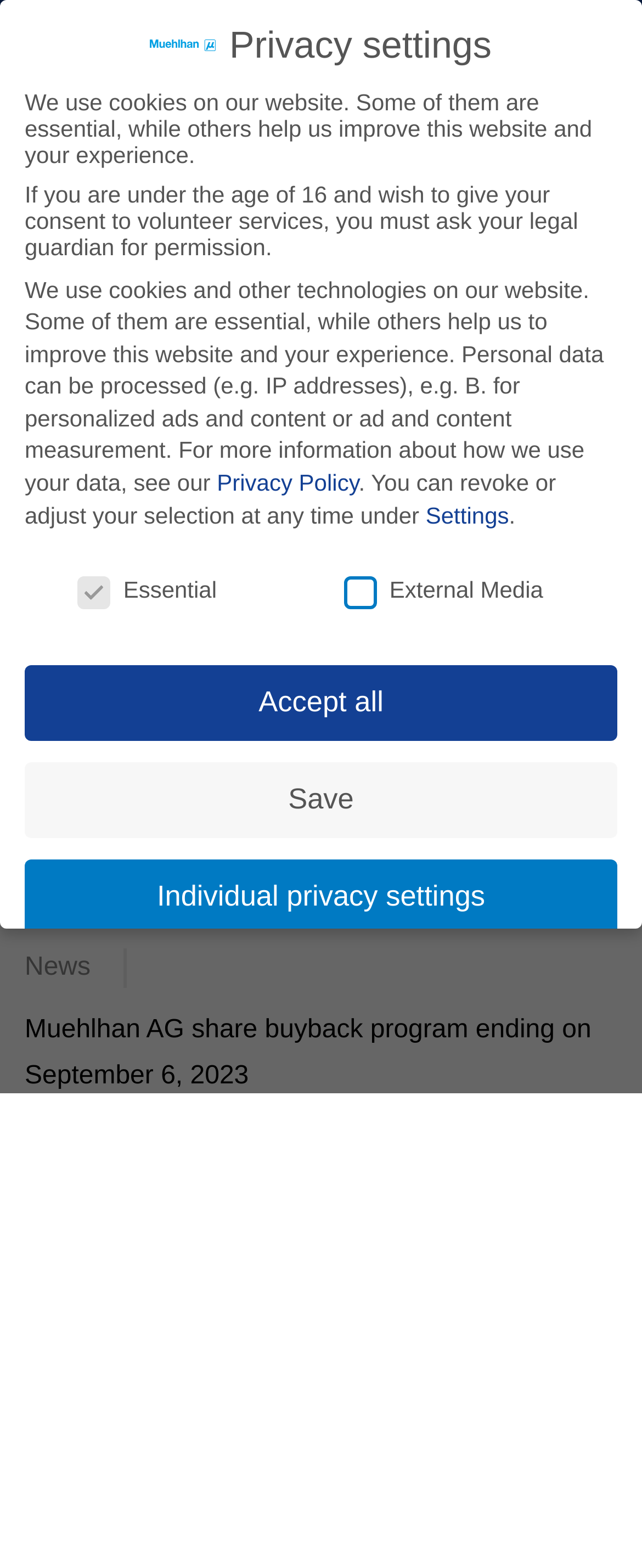How many buttons are there at the bottom?
Look at the image and respond with a single word or a short phrase.

5